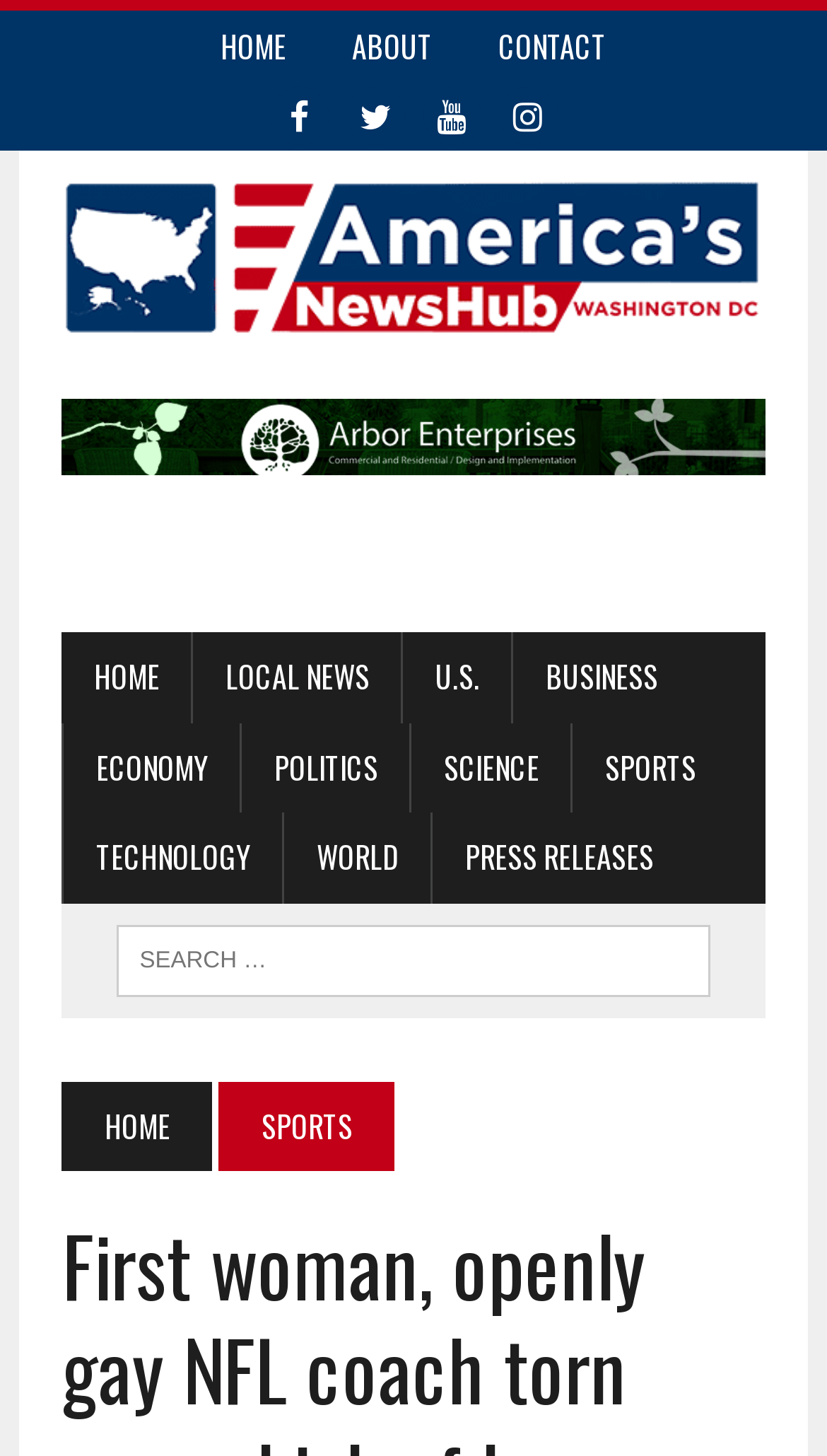Respond to the question with just a single word or phrase: 
What is the category of news that the link 'SPORTS' belongs to?

LOCAL NEWS